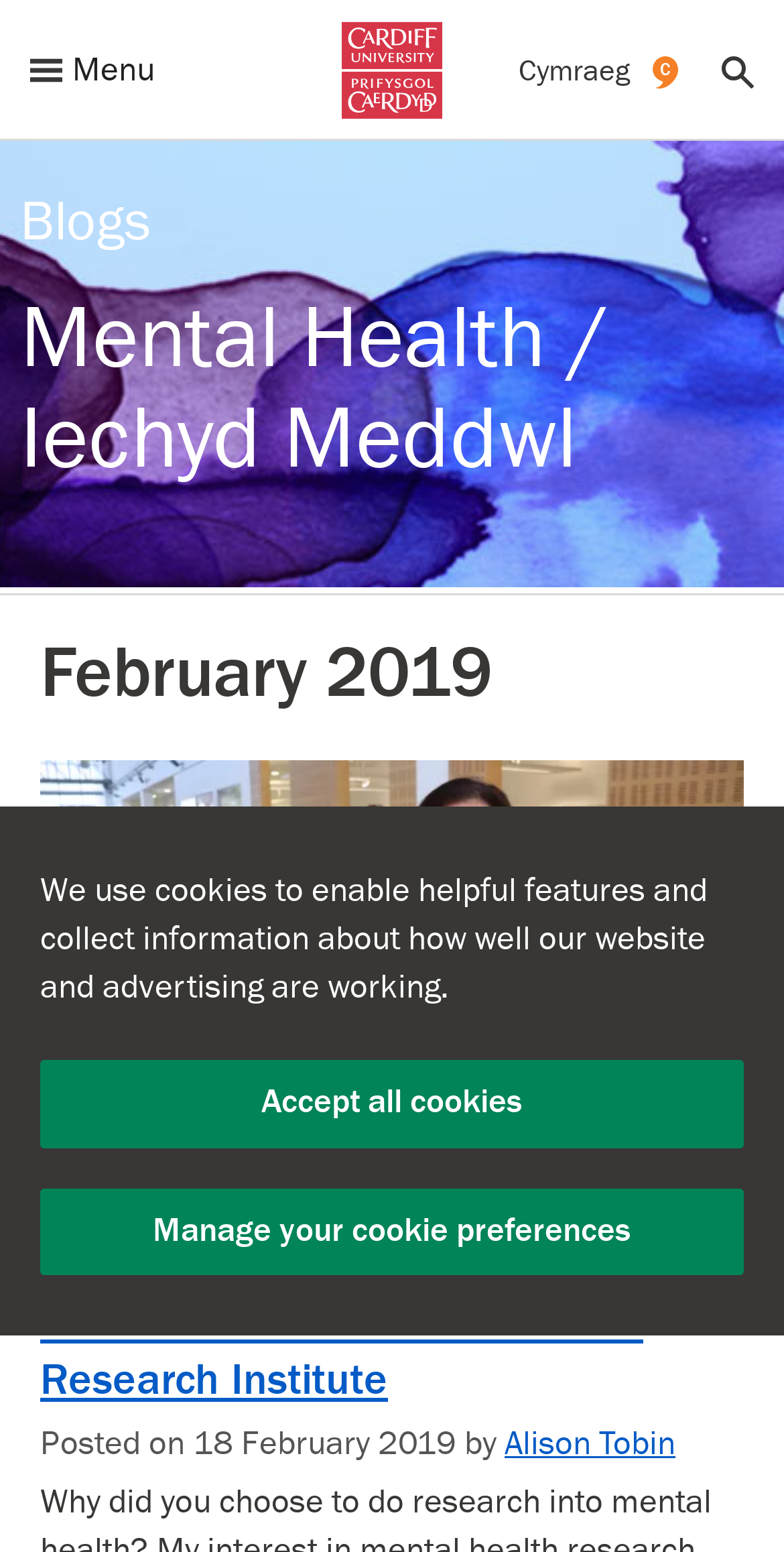From the details in the image, provide a thorough response to the question: How many links are there in the navigation section?

By examining the navigation section, I can count the number of links. There are links to 'Menu', 'Cardiff University logo', 'Welsh version of this page', and 'Search'. Therefore, there are 4 links in the navigation section.